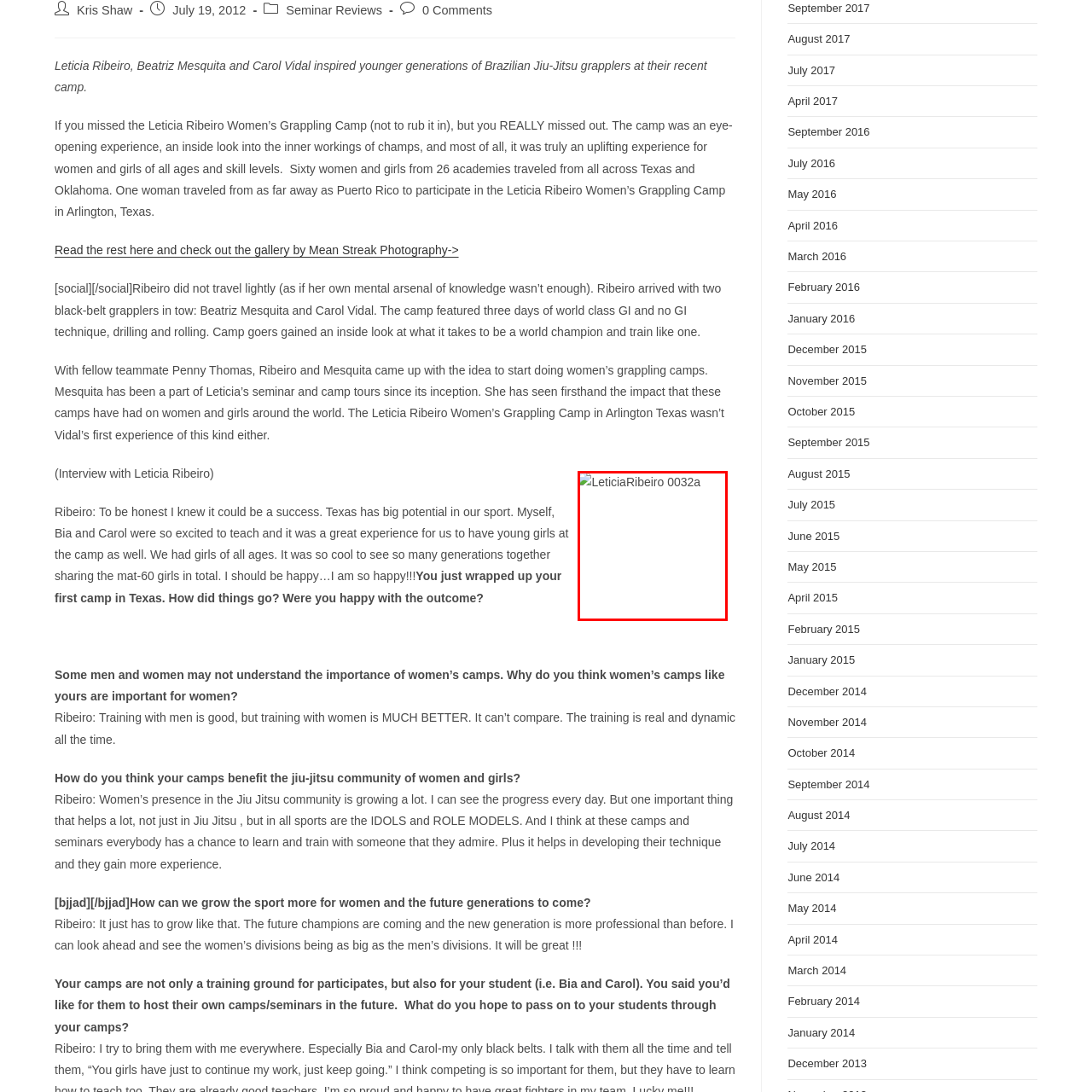Look at the image marked by the red box and respond with a single word or phrase: How many women and girls attended the camp?

Sixty